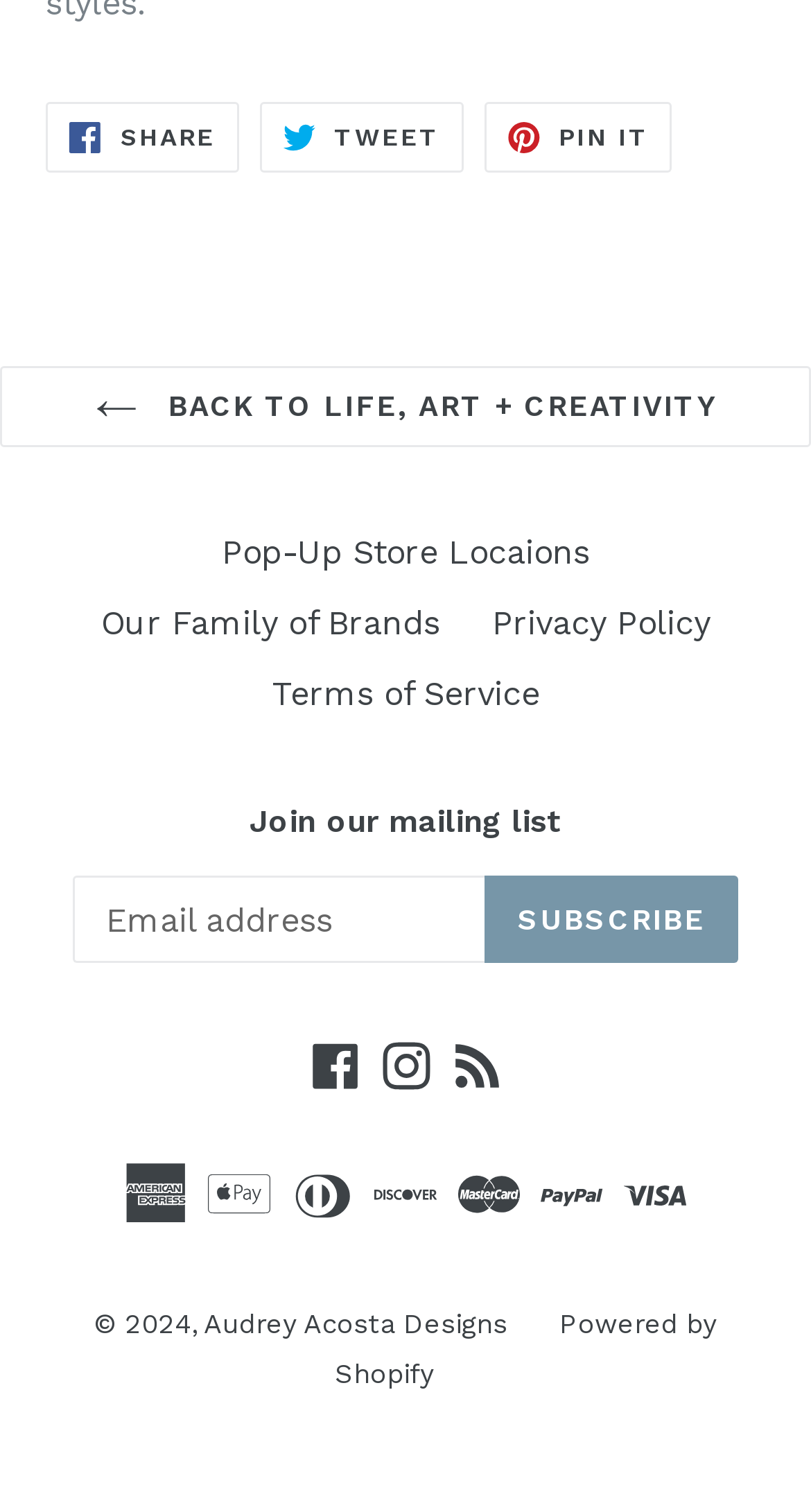What is the purpose of the textbox?
Could you answer the question with a detailed and thorough explanation?

I found the answer by looking at the textbox element in the webpage, which has a label 'Join our mailing list' and is accompanied by a 'SUBSCRIBE' button.